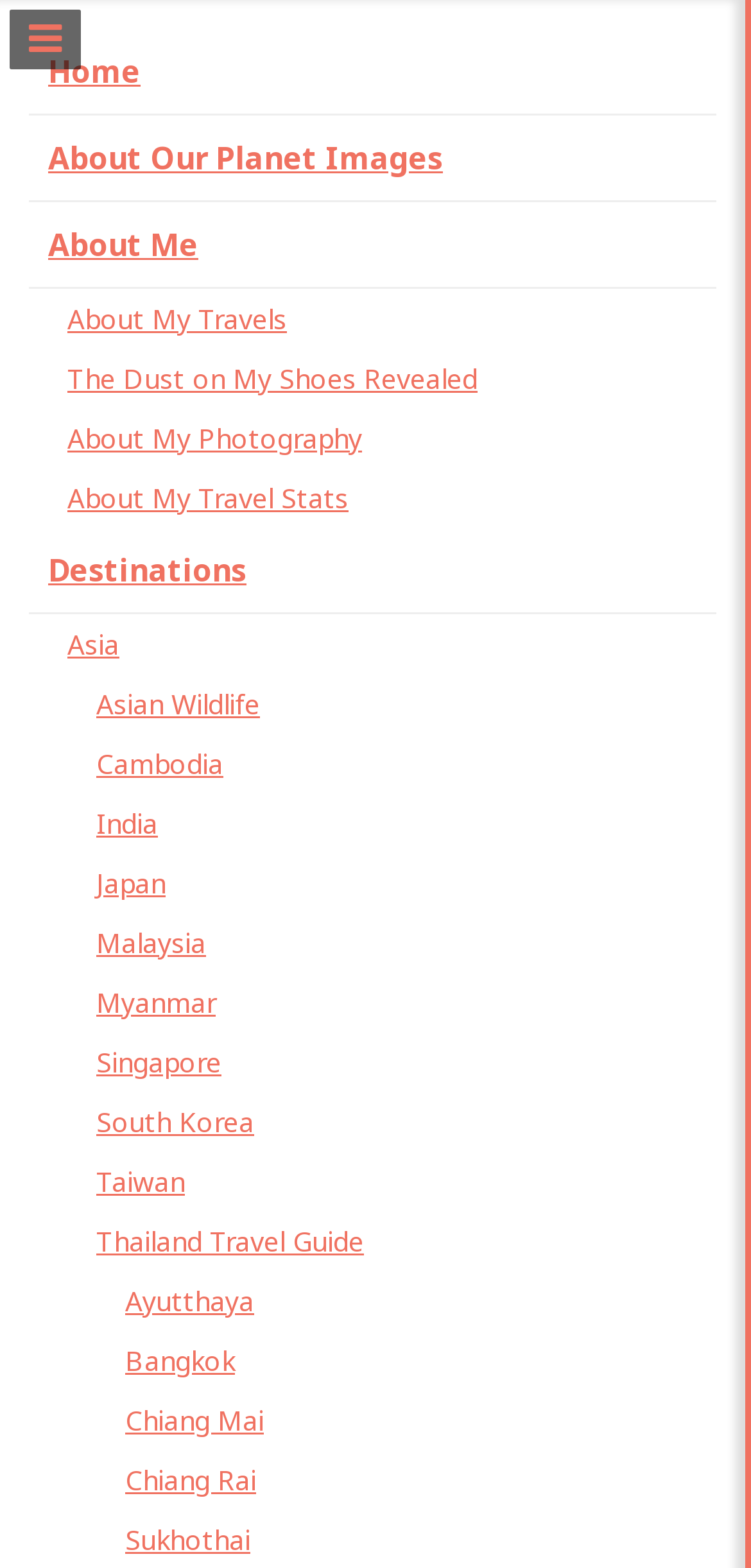Specify the bounding box coordinates of the element's region that should be clicked to achieve the following instruction: "go to home page". The bounding box coordinates consist of four float numbers between 0 and 1, in the format [left, top, right, bottom].

[0.038, 0.018, 0.954, 0.074]